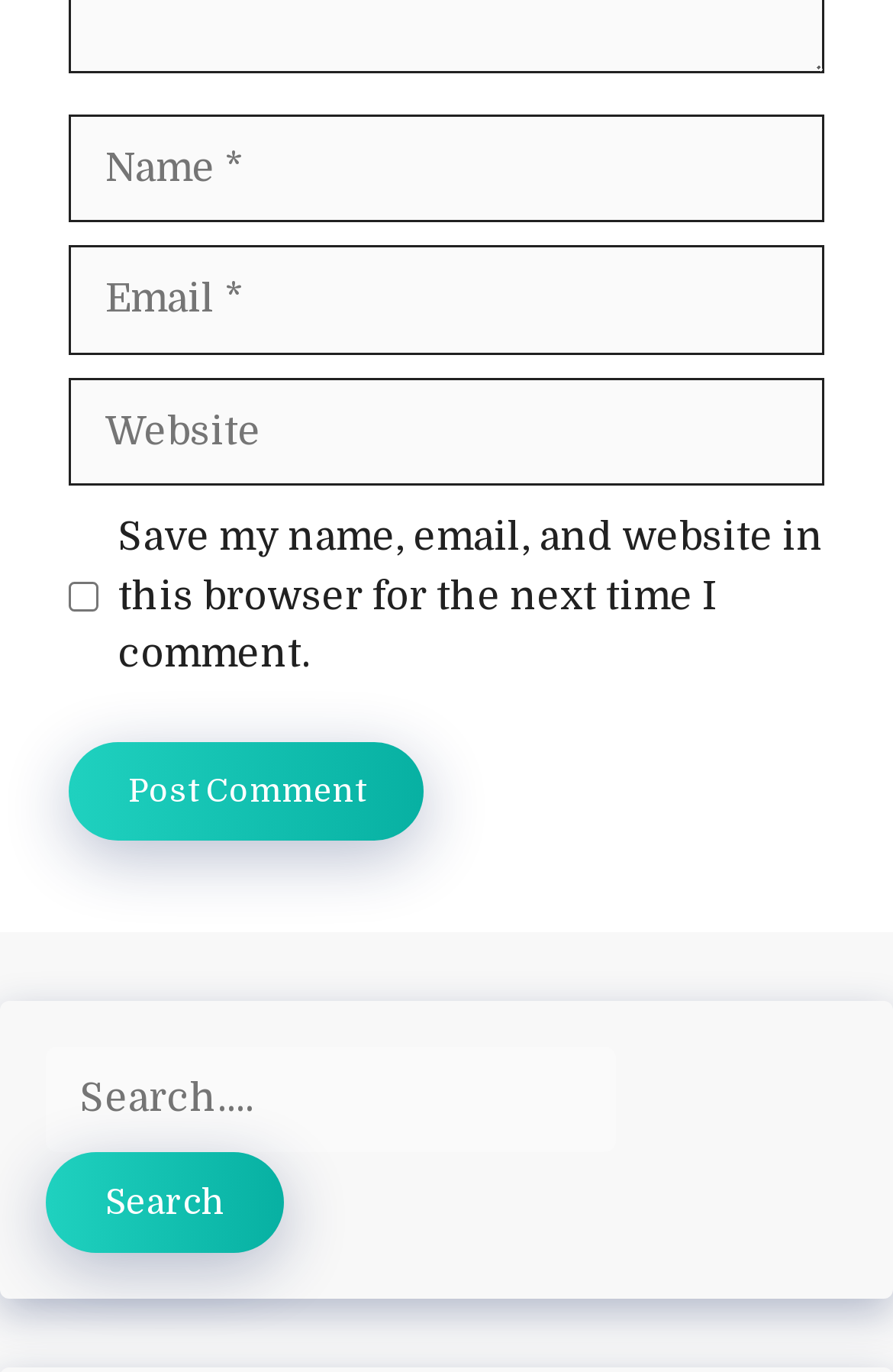What is the label of the search box?
Please provide a comprehensive and detailed answer to the question.

The search box is labeled as 'Search', which is indicated by the StaticText element with the text 'Search' above the search box.